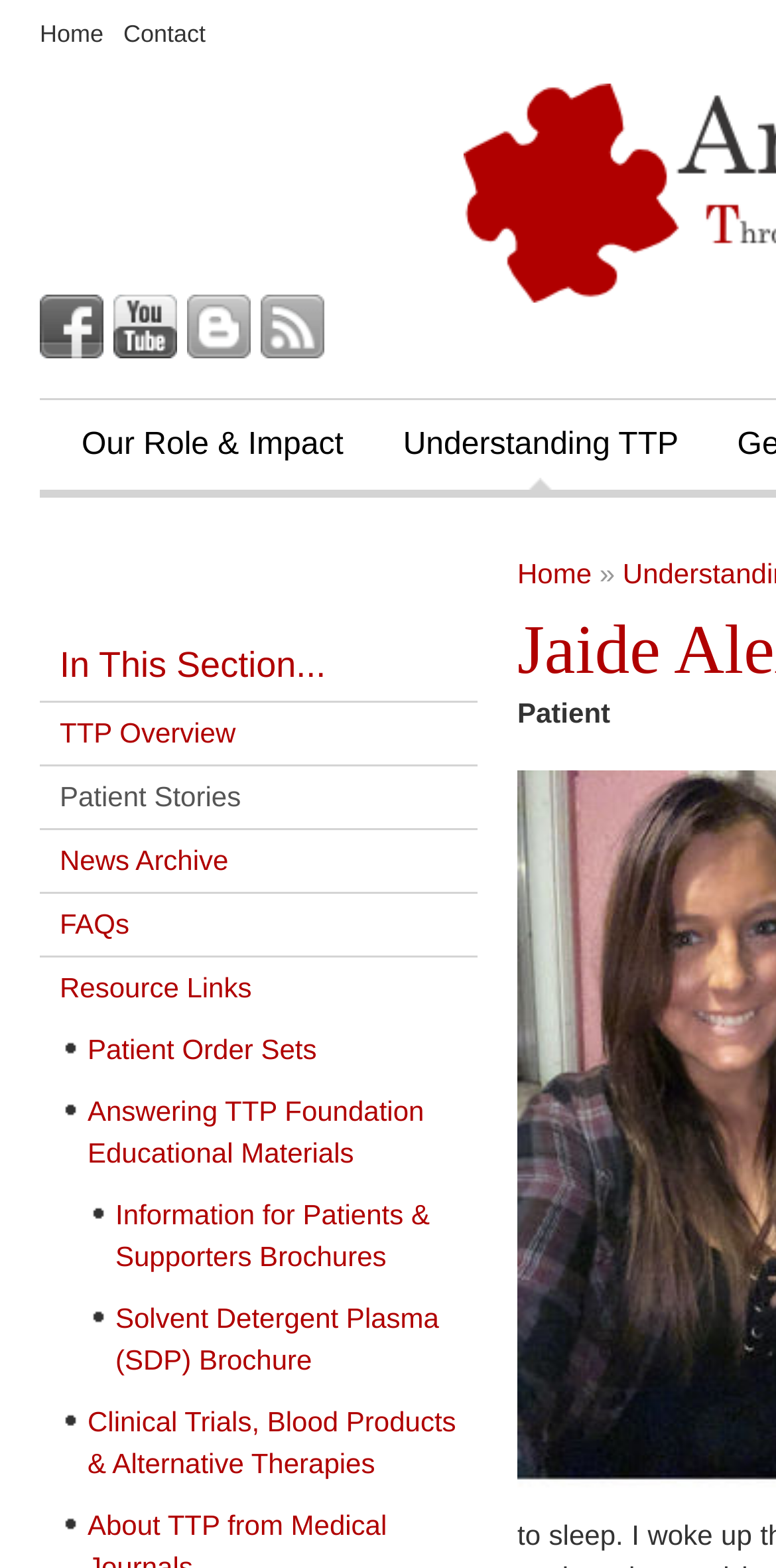Find and indicate the bounding box coordinates of the region you should select to follow the given instruction: "Check patient stories".

[0.051, 0.489, 0.615, 0.528]